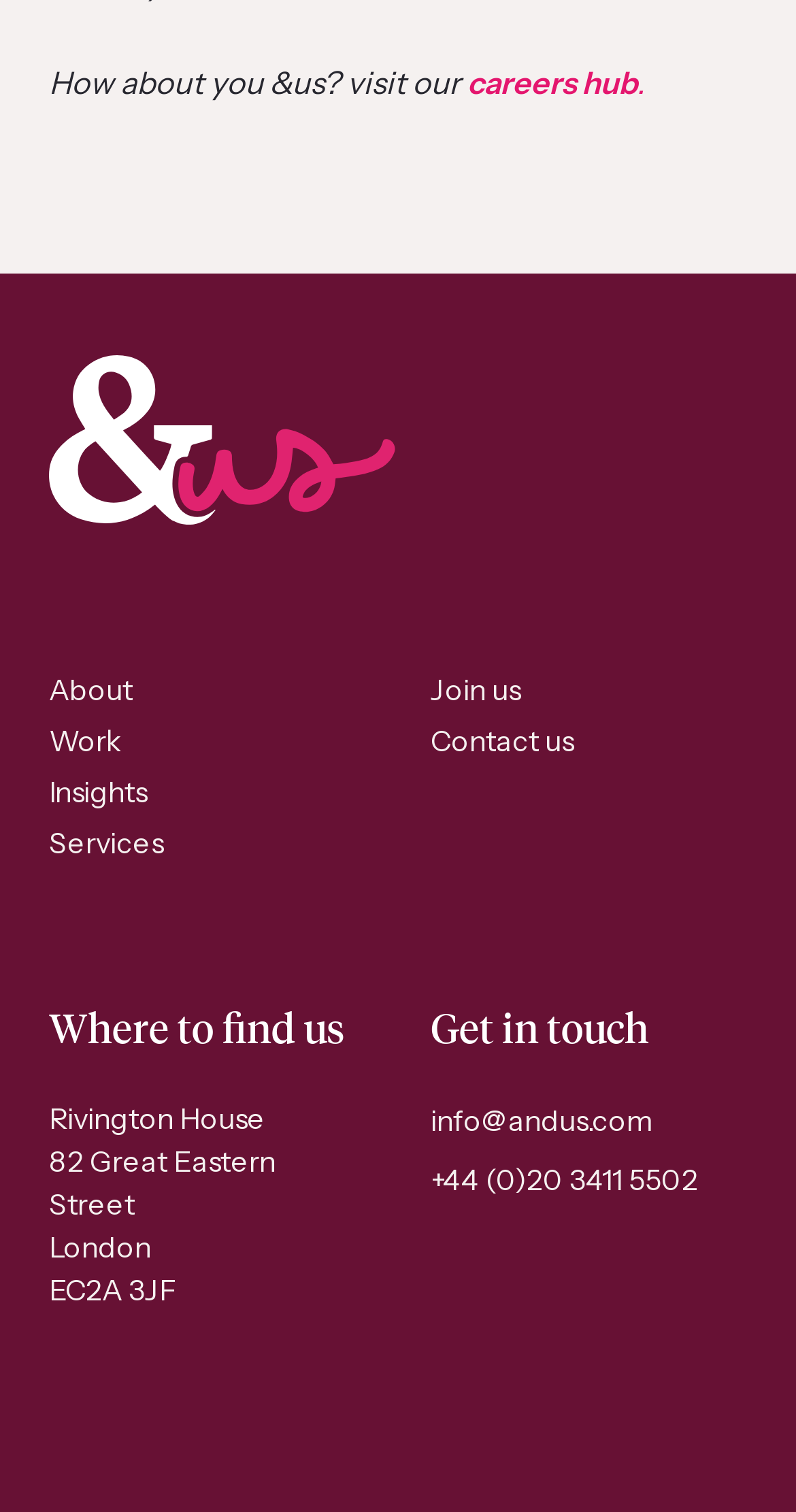What is the name of the company?
Give a single word or phrase answer based on the content of the image.

andus